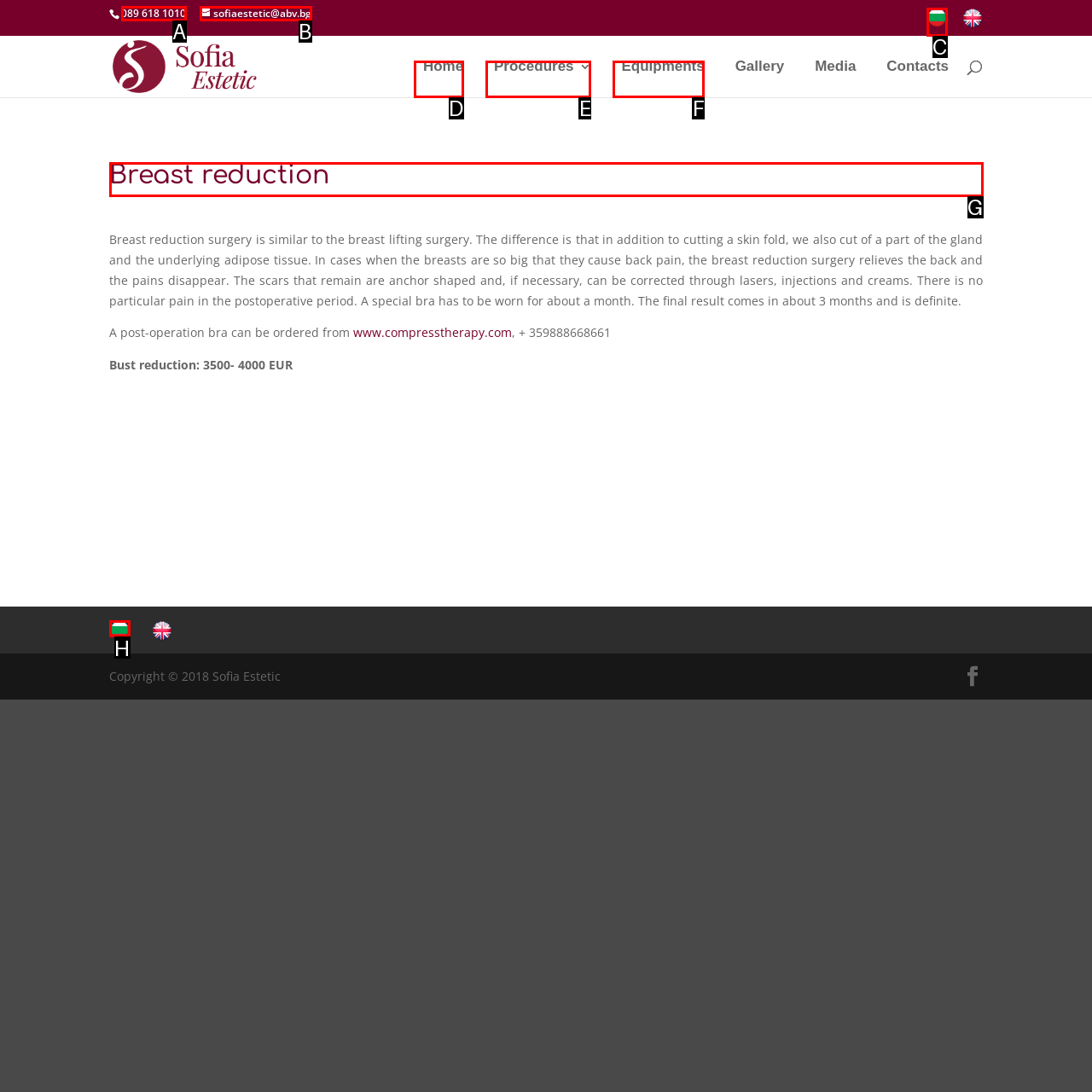Pick the HTML element that should be clicked to execute the task: Learn more about breast reduction
Respond with the letter corresponding to the correct choice.

G